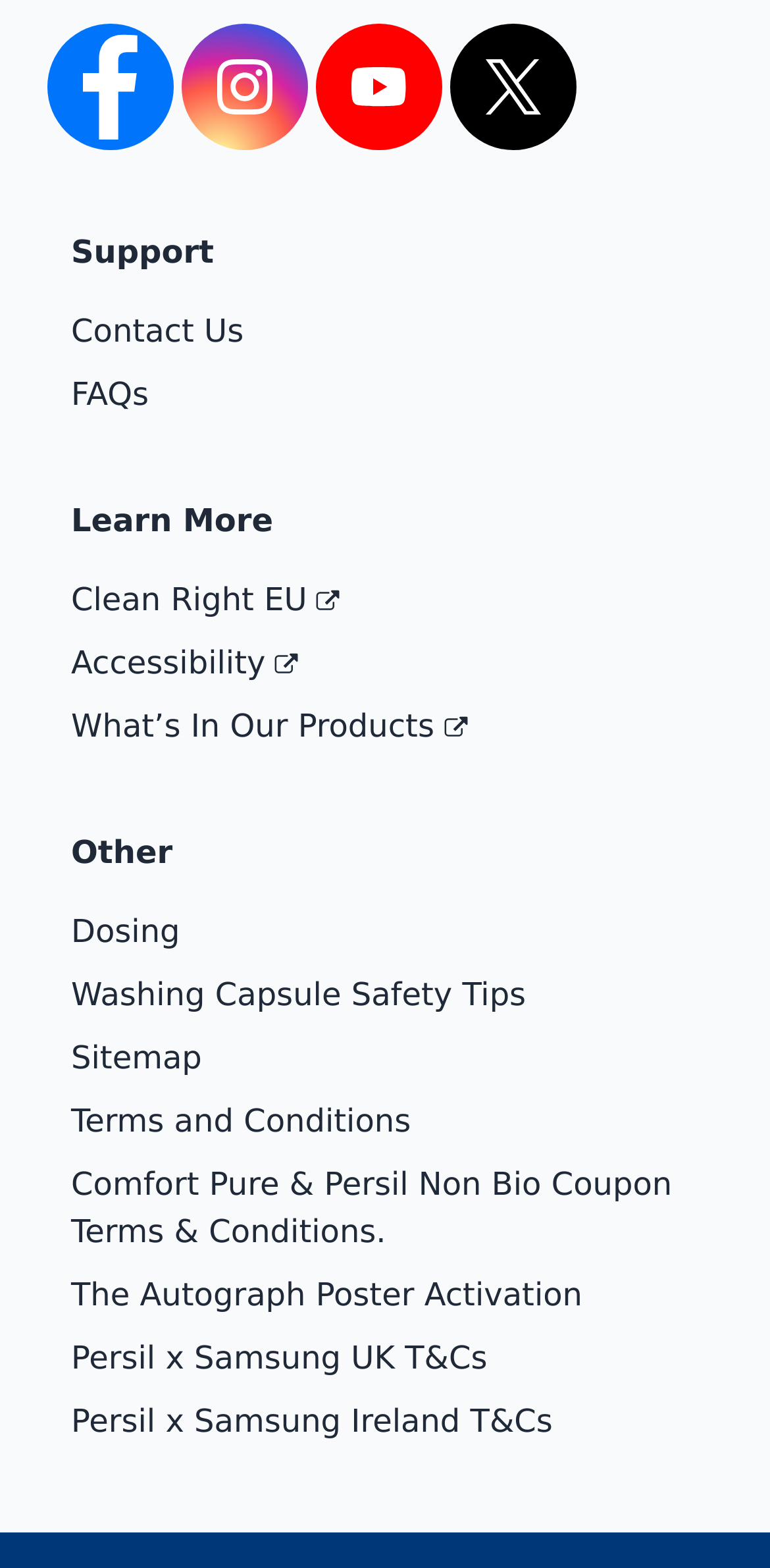Using the element description FAQs, predict the bounding box coordinates for the UI element. Provide the coordinates in (top-left x, top-left y, bottom-right x, bottom-right y) format with values ranging from 0 to 1.

[0.092, 0.239, 0.193, 0.263]